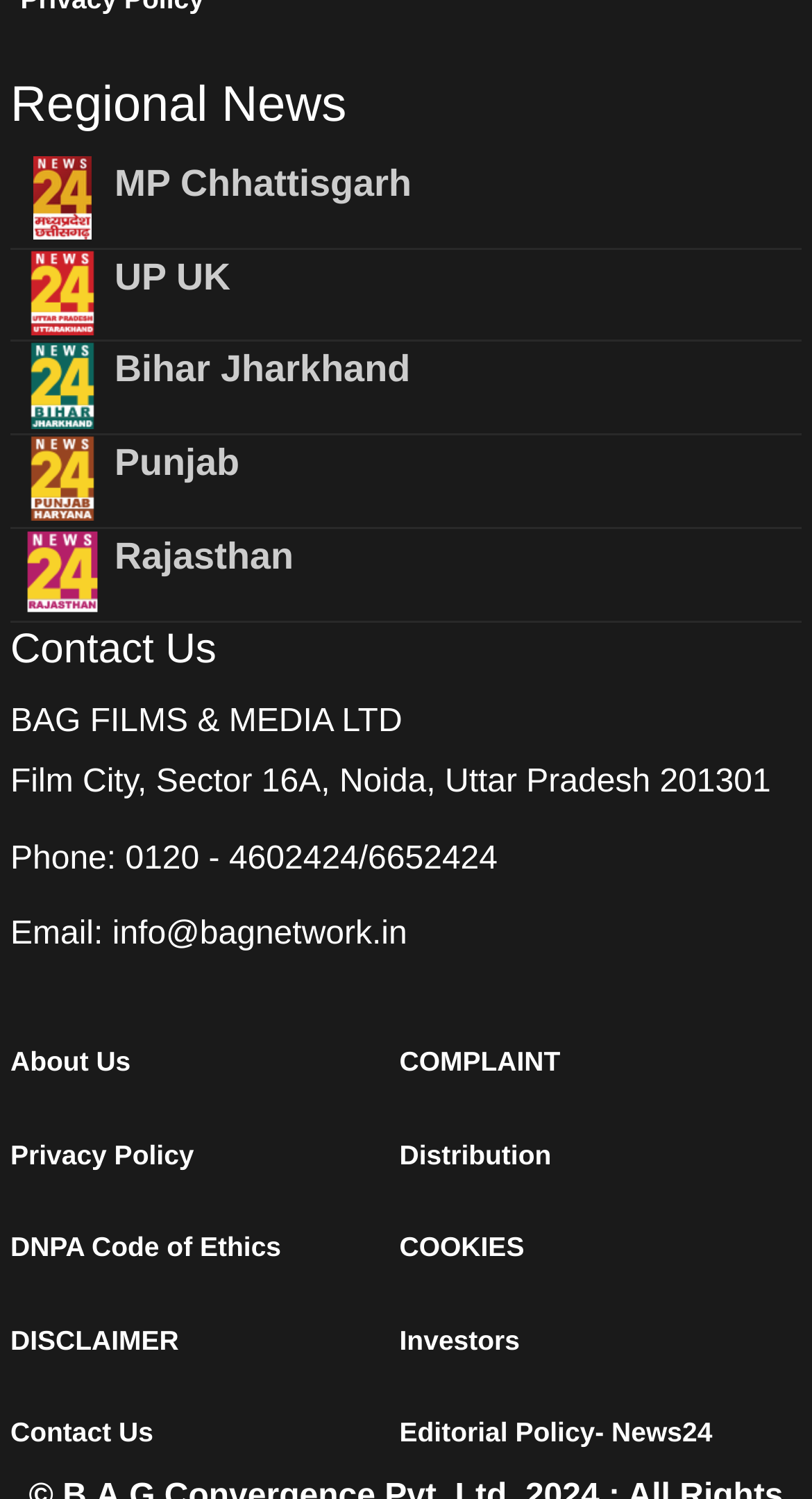Pinpoint the bounding box coordinates of the area that should be clicked to complete the following instruction: "check site map". The coordinates must be given as four float numbers between 0 and 1, i.e., [left, top, right, bottom].

None